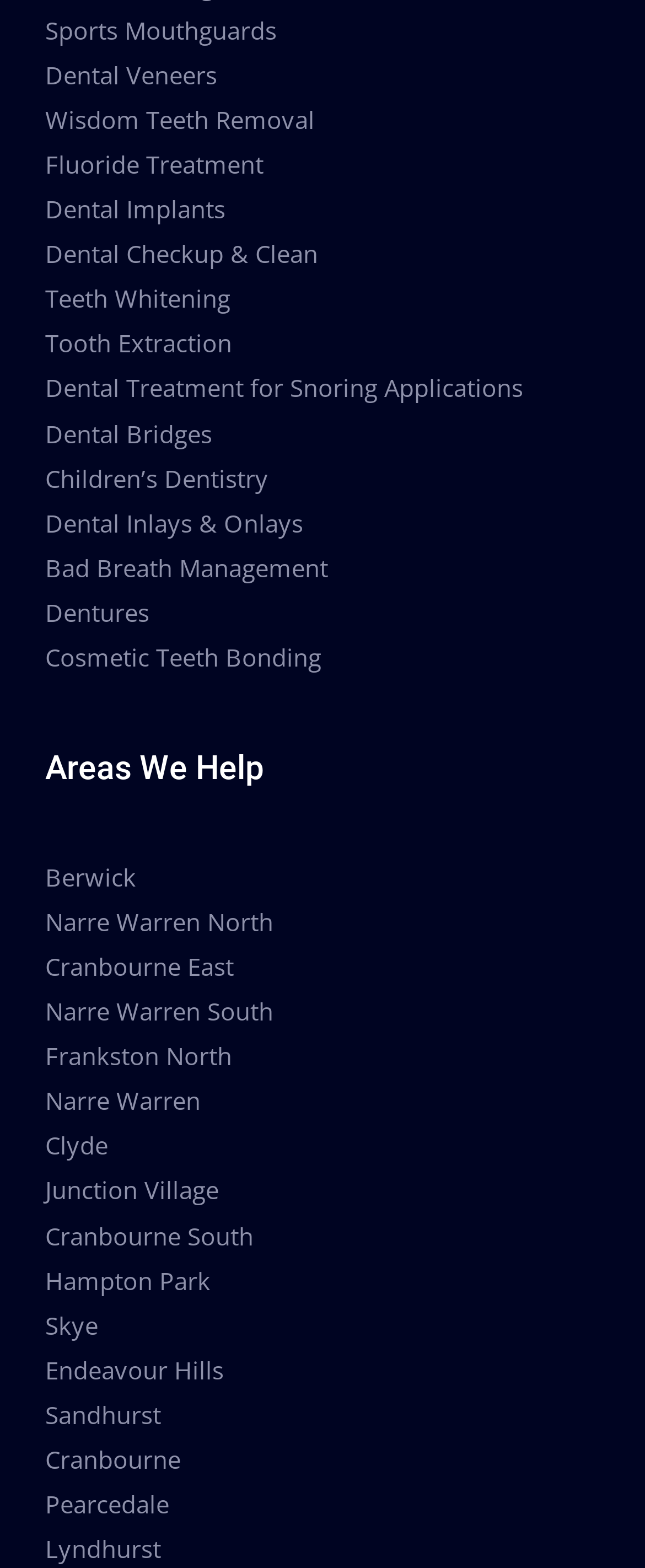Locate the bounding box coordinates of the clickable region to complete the following instruction: "Learn about Bad Breath Management."

[0.07, 0.351, 0.508, 0.372]